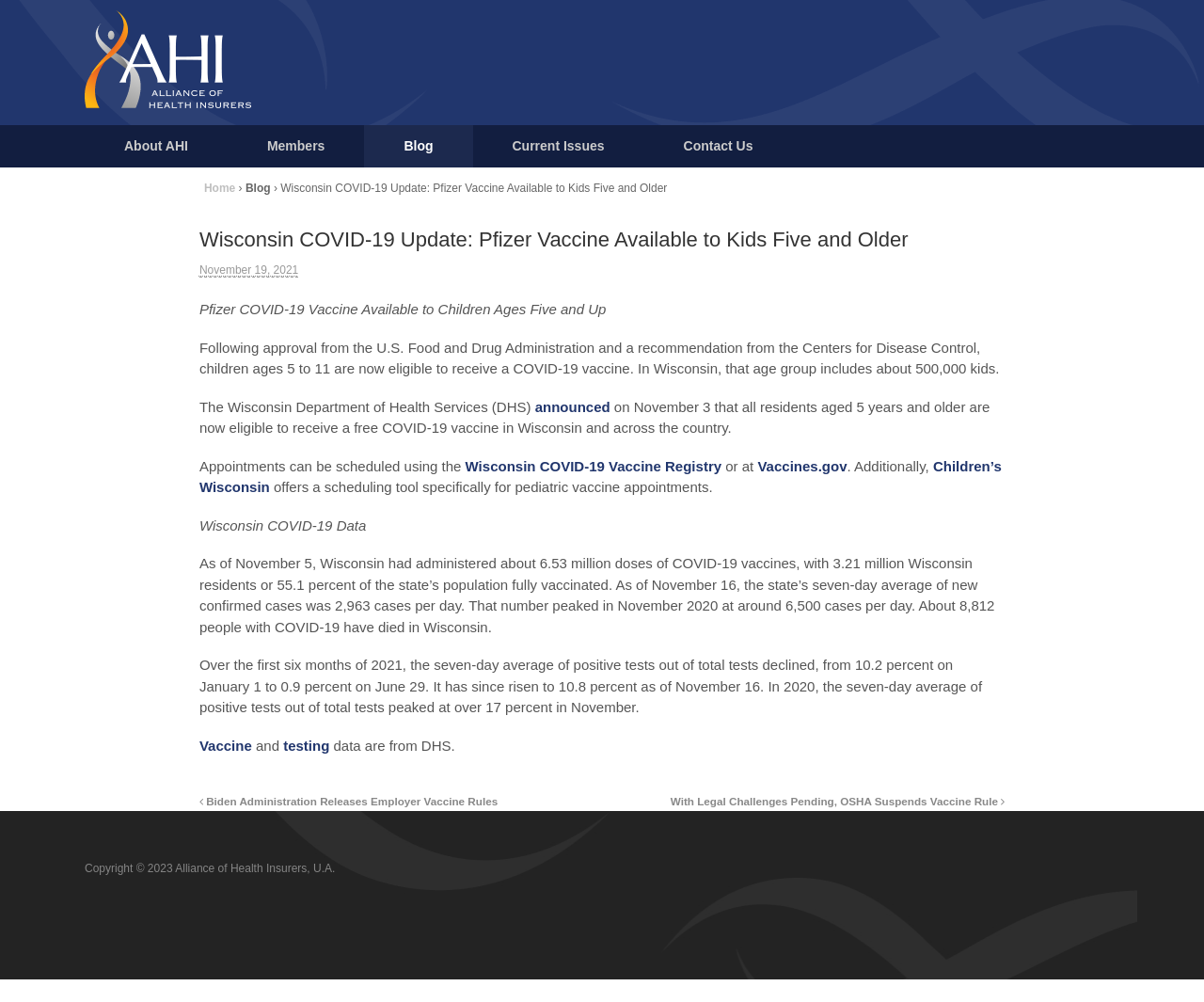Using the elements shown in the image, answer the question comprehensively: How many kids are eligible to receive a COVID-19 vaccine in Wisconsin?

According to the webpage, 'children ages 5 to 11 are now eligible to receive a COVID-19 vaccine. In Wisconsin, that age group includes about 500,000 kids.'